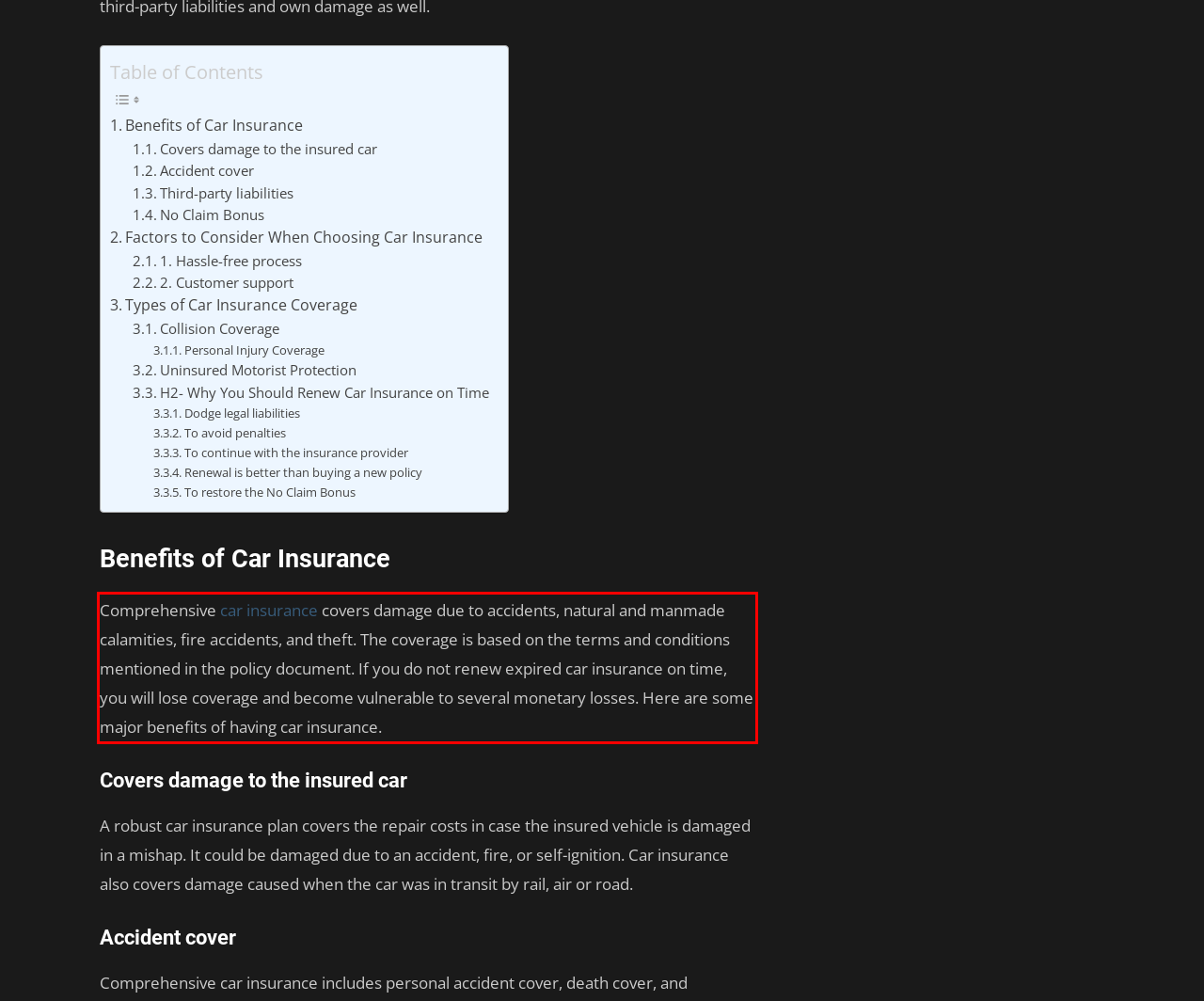Examine the webpage screenshot, find the red bounding box, and extract the text content within this marked area.

Comprehensive car insurance covers damage due to accidents, natural and manmade calamities, fire accidents, and theft. The coverage is based on the terms and conditions mentioned in the policy document. If you do not renew expired car insurance on time, you will lose coverage and become vulnerable to several monetary losses. Here are some major benefits of having car insurance.